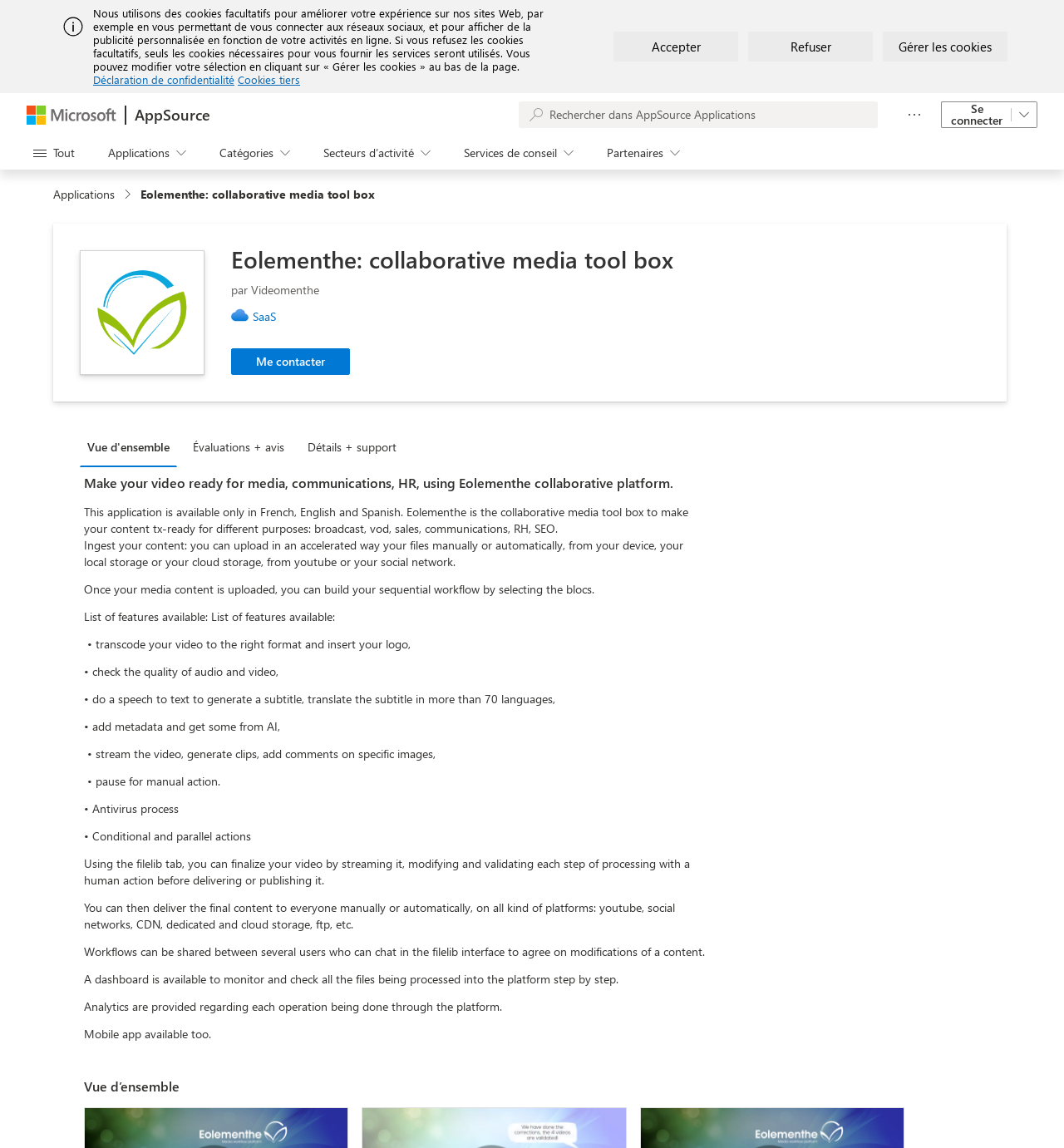Please identify the bounding box coordinates of the region to click in order to complete the given instruction: "Get in touch with the team". The coordinates should be four float numbers between 0 and 1, i.e., [left, top, right, bottom].

[0.217, 0.303, 0.329, 0.327]